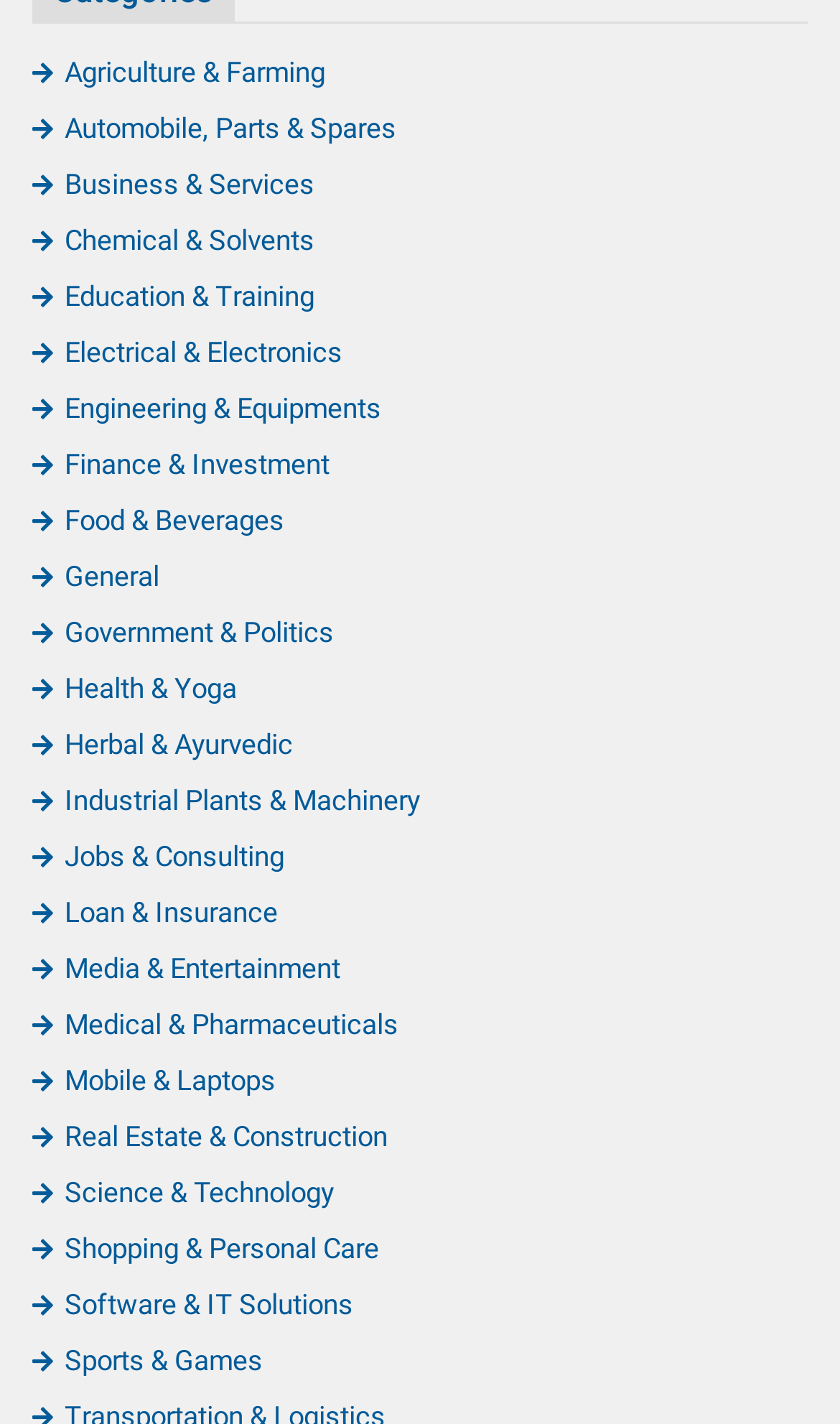Can you show the bounding box coordinates of the region to click on to complete the task described in the instruction: "Discover Software & IT Solutions"?

[0.038, 0.905, 0.421, 0.928]